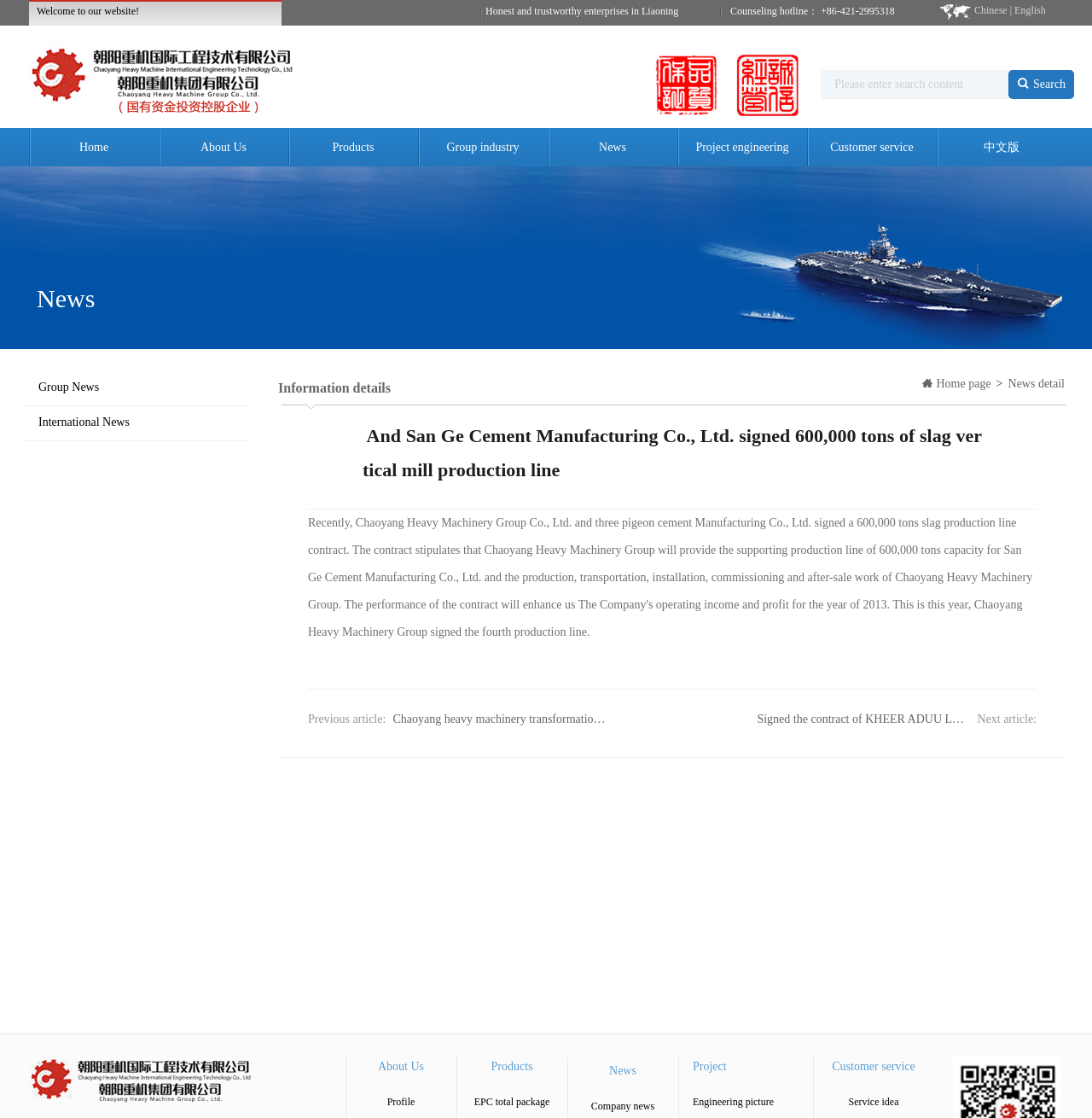Pinpoint the bounding box coordinates of the element to be clicked to execute the instruction: "Read the News detail".

[0.923, 0.337, 0.975, 0.348]